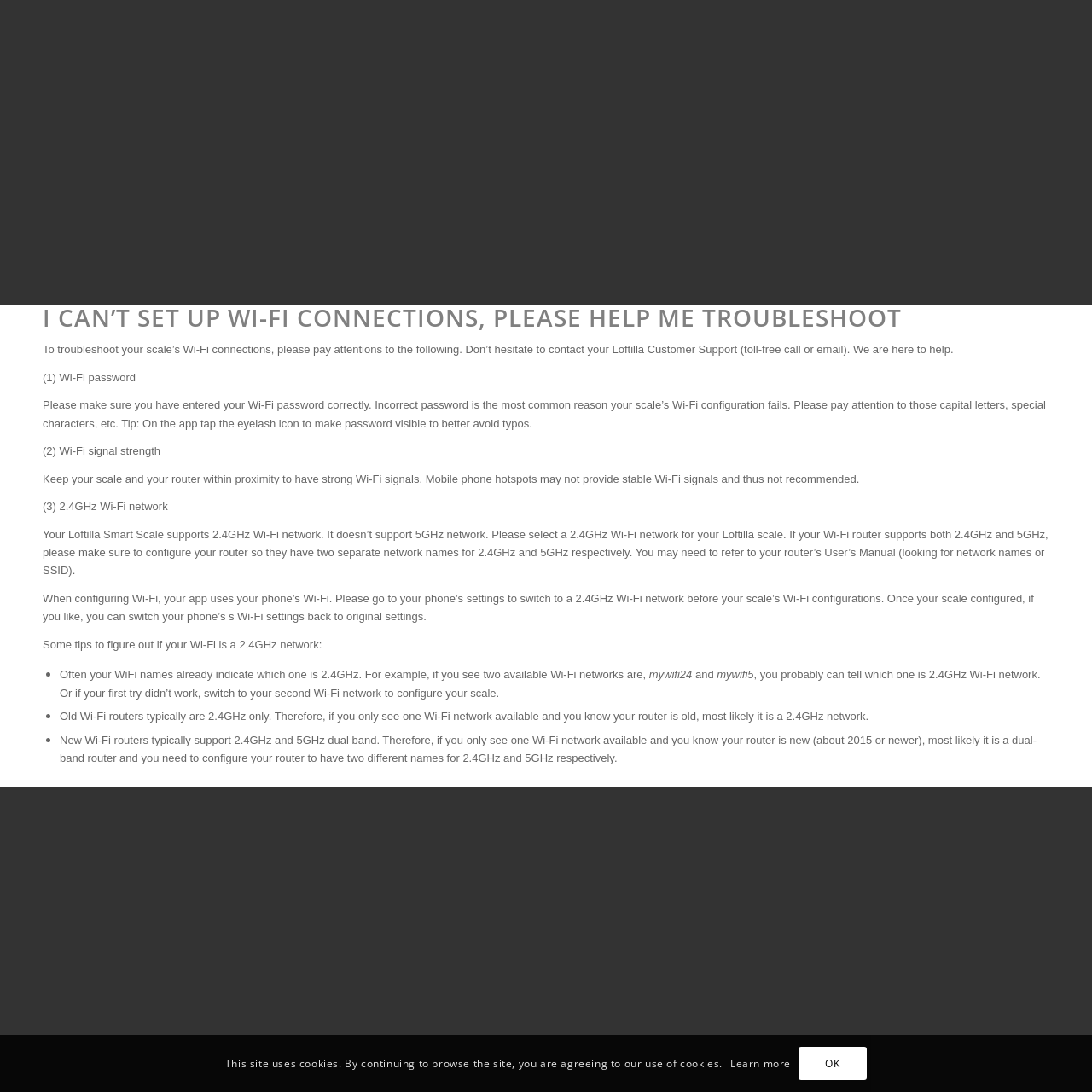What is the purpose of the eyelash icon on the app?
Look at the image and answer the question with a single word or phrase.

Make password visible